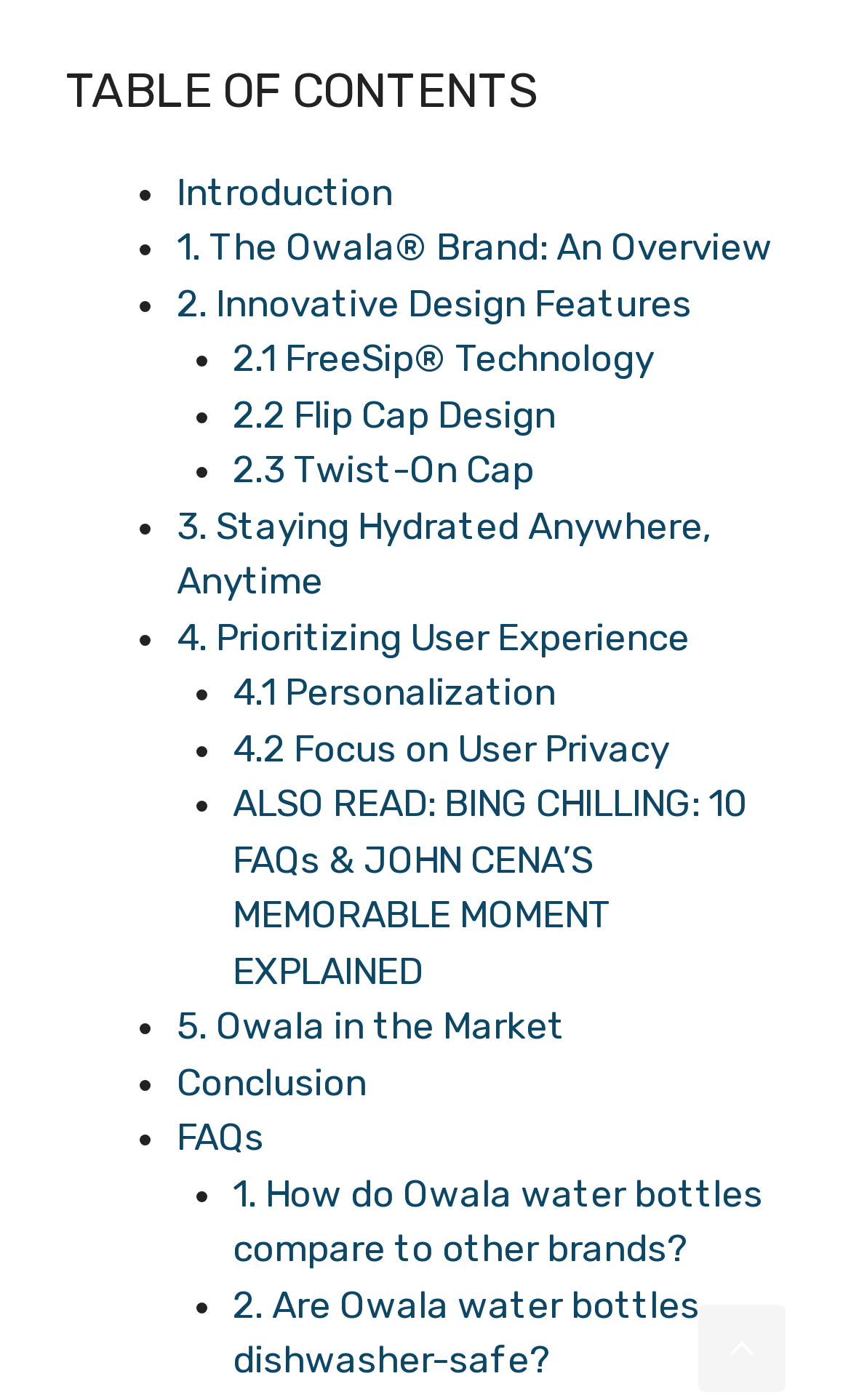Please identify the bounding box coordinates of the clickable area that will allow you to execute the instruction: "Learn about FreeSip Technology".

[0.273, 0.24, 0.768, 0.271]